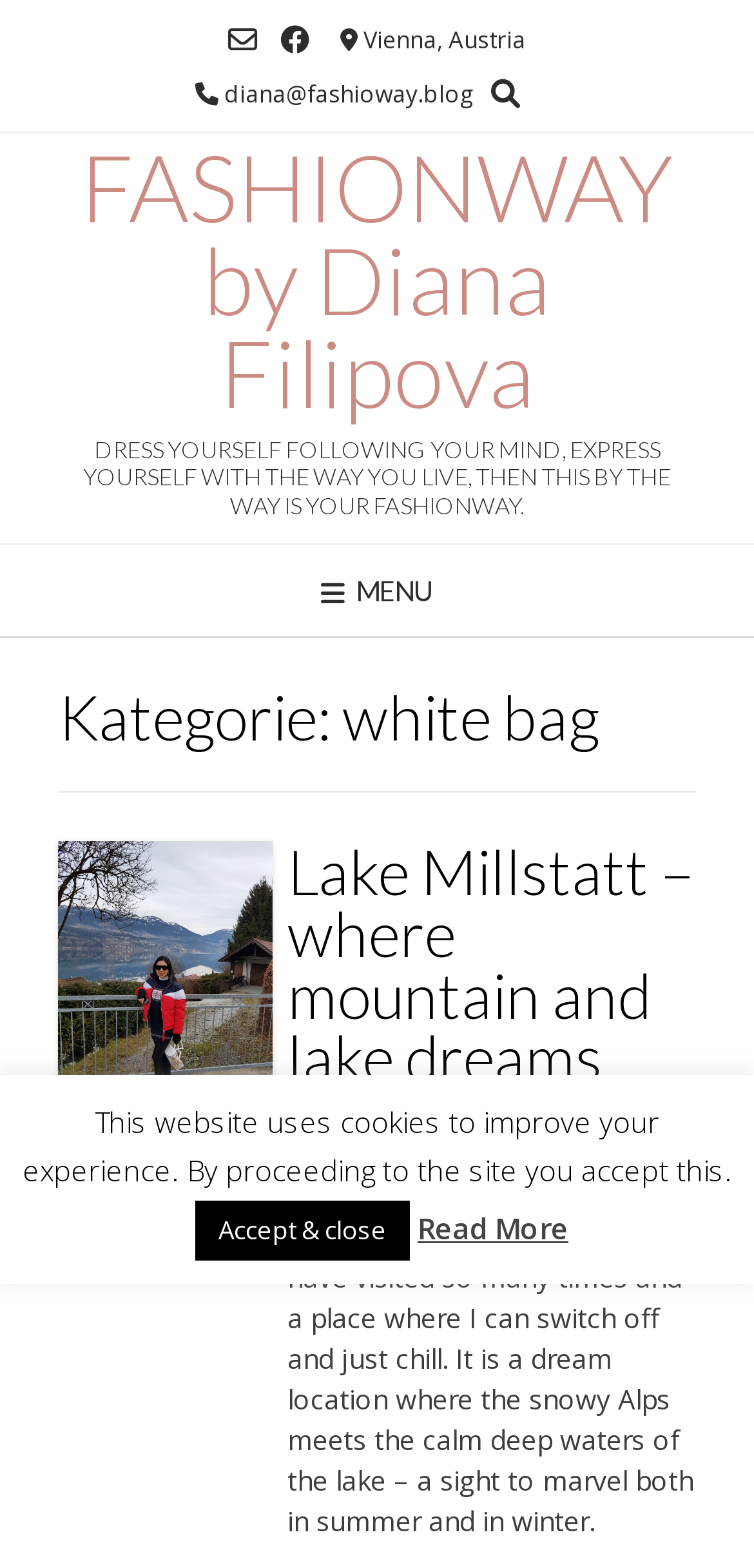Calculate the bounding box coordinates of the UI element given the description: "menu".

[0.0, 0.354, 1.0, 0.4]